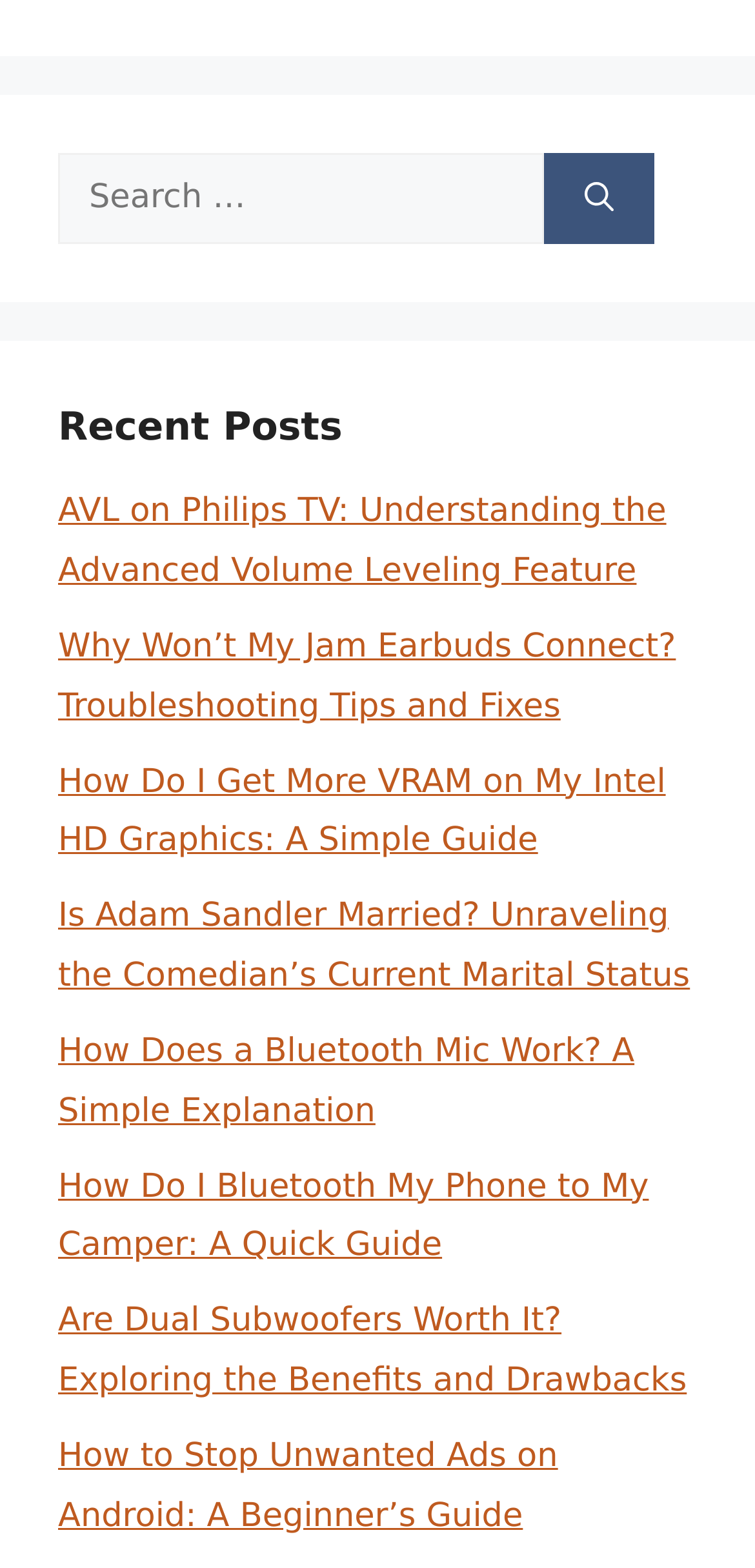Please identify the bounding box coordinates of the element I should click to complete this instruction: 'Click on the 'Search' button'. The coordinates should be given as four float numbers between 0 and 1, like this: [left, top, right, bottom].

[0.721, 0.097, 0.867, 0.156]